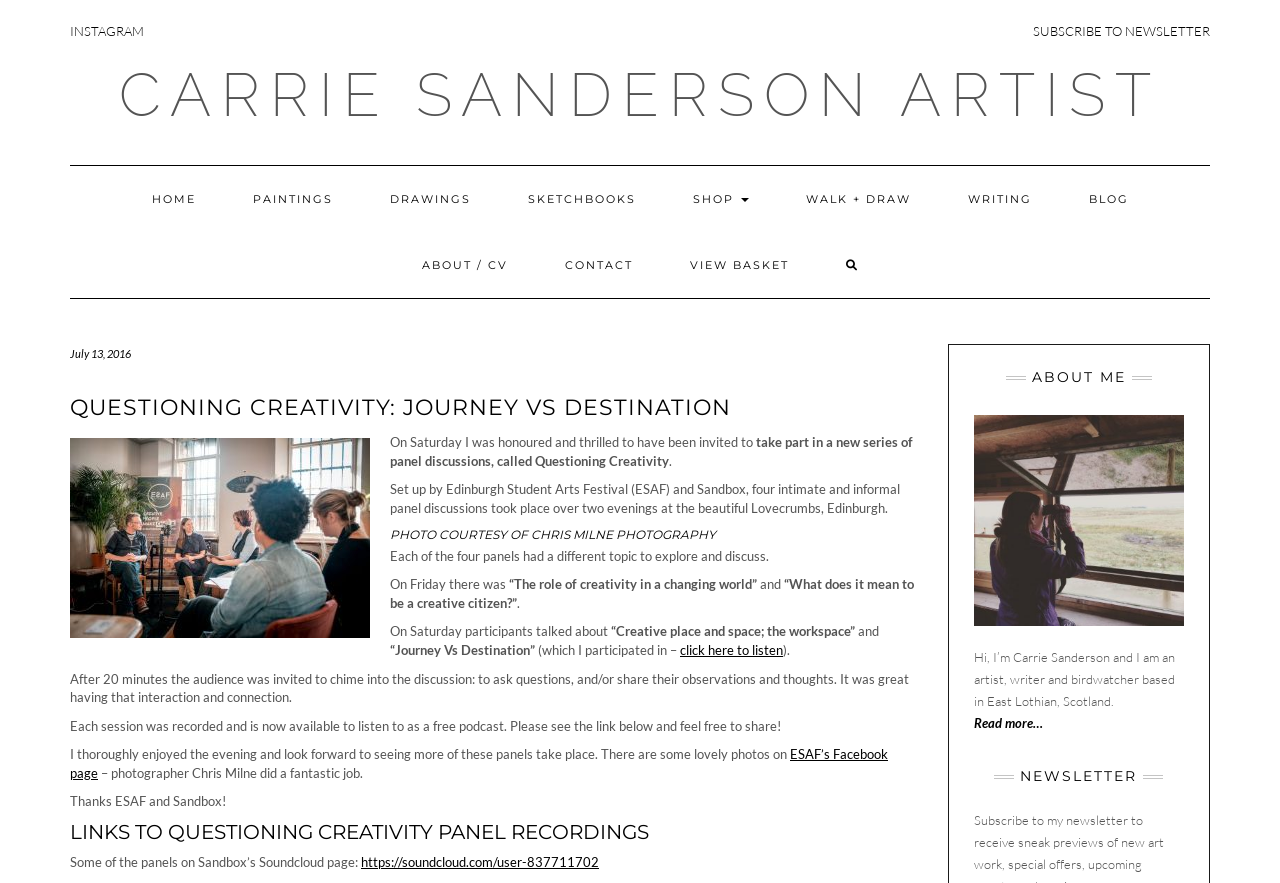What is the topic of the panel discussion?
Answer the question with a single word or phrase by looking at the picture.

Journey Vs Destination